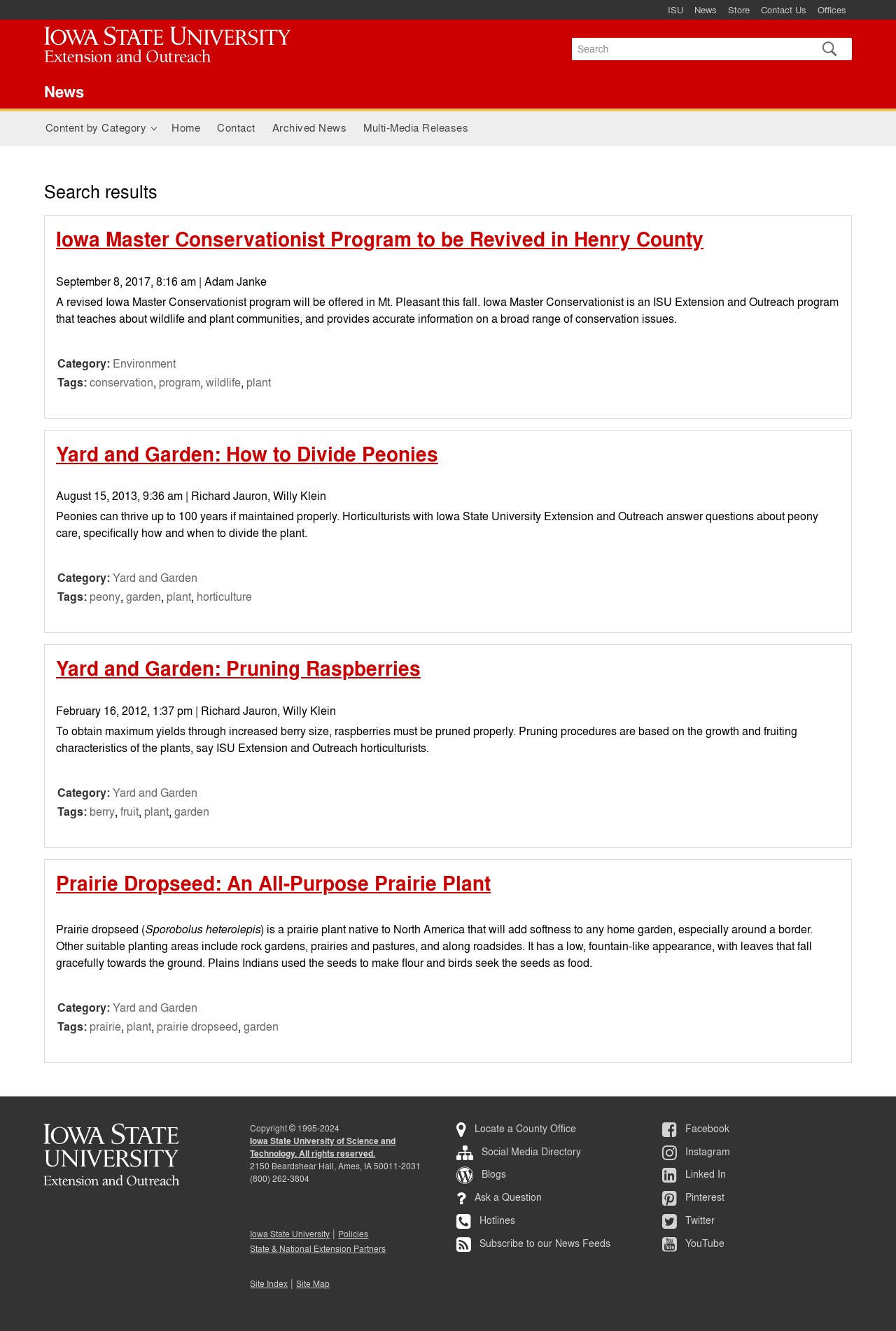What is the name of the university?
Based on the image, provide a one-word or brief-phrase response.

Iowa State University